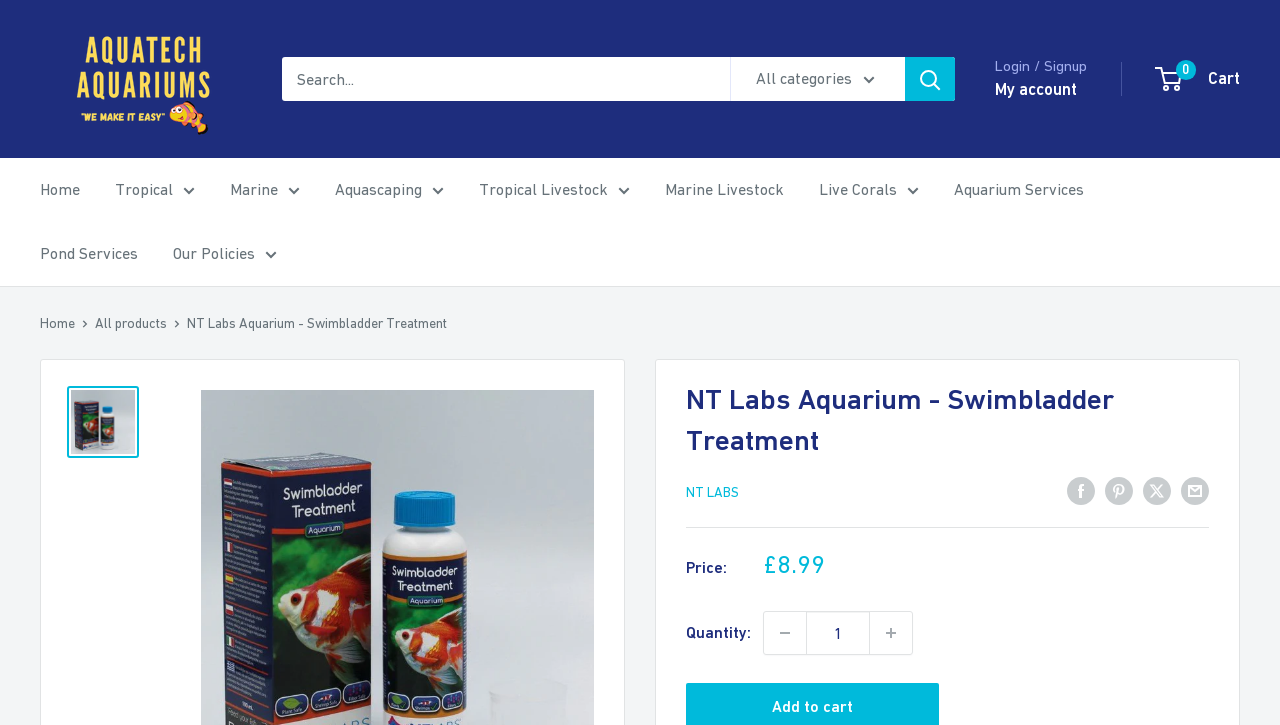Show the bounding box coordinates for the HTML element described as: "aria-label="Search..." name="q" placeholder="Search..."".

[0.22, 0.079, 0.57, 0.139]